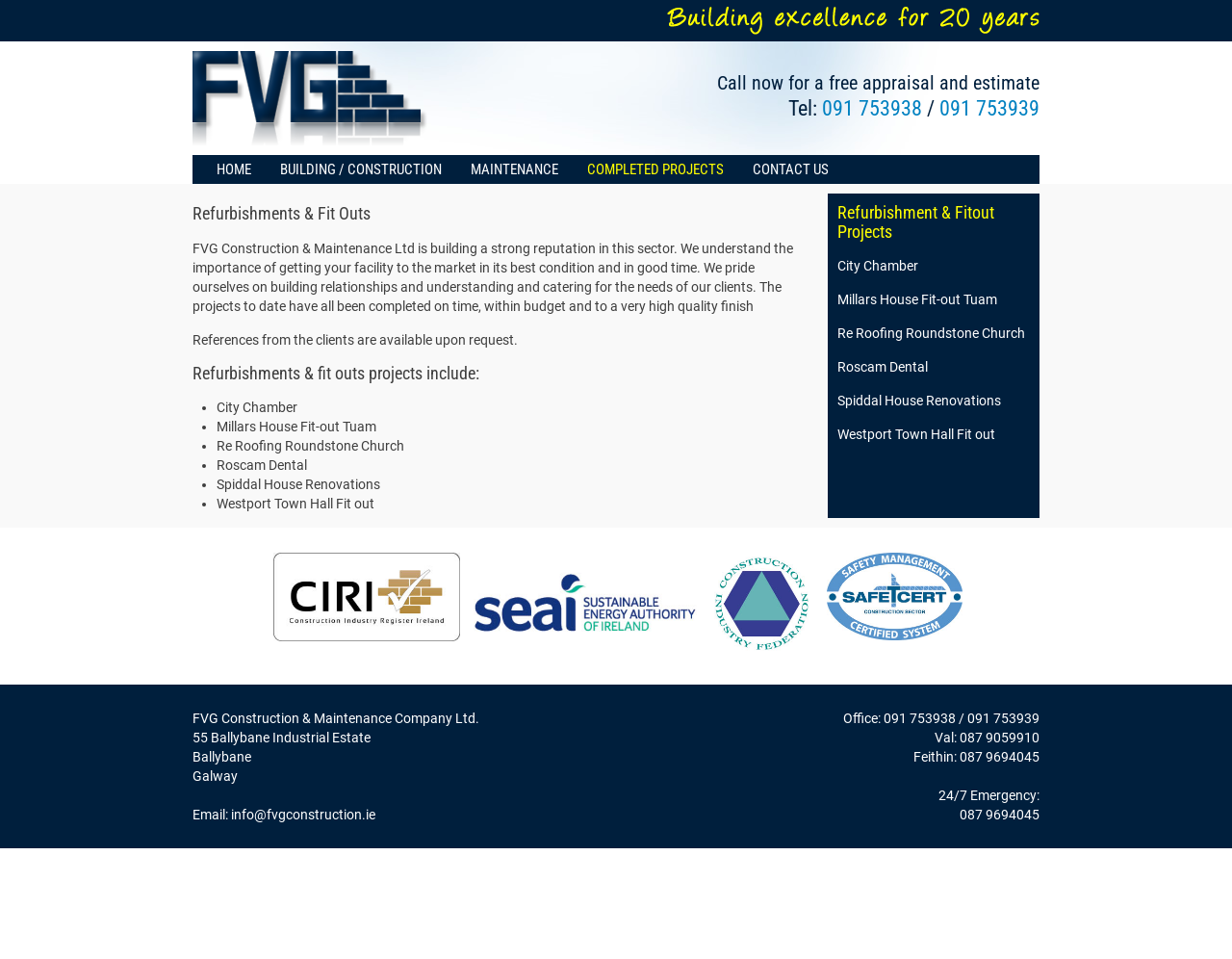Determine the bounding box coordinates for the clickable element required to fulfill the instruction: "Call the phone number". Provide the coordinates as four float numbers between 0 and 1, i.e., [left, top, right, bottom].

[0.667, 0.1, 0.748, 0.126]